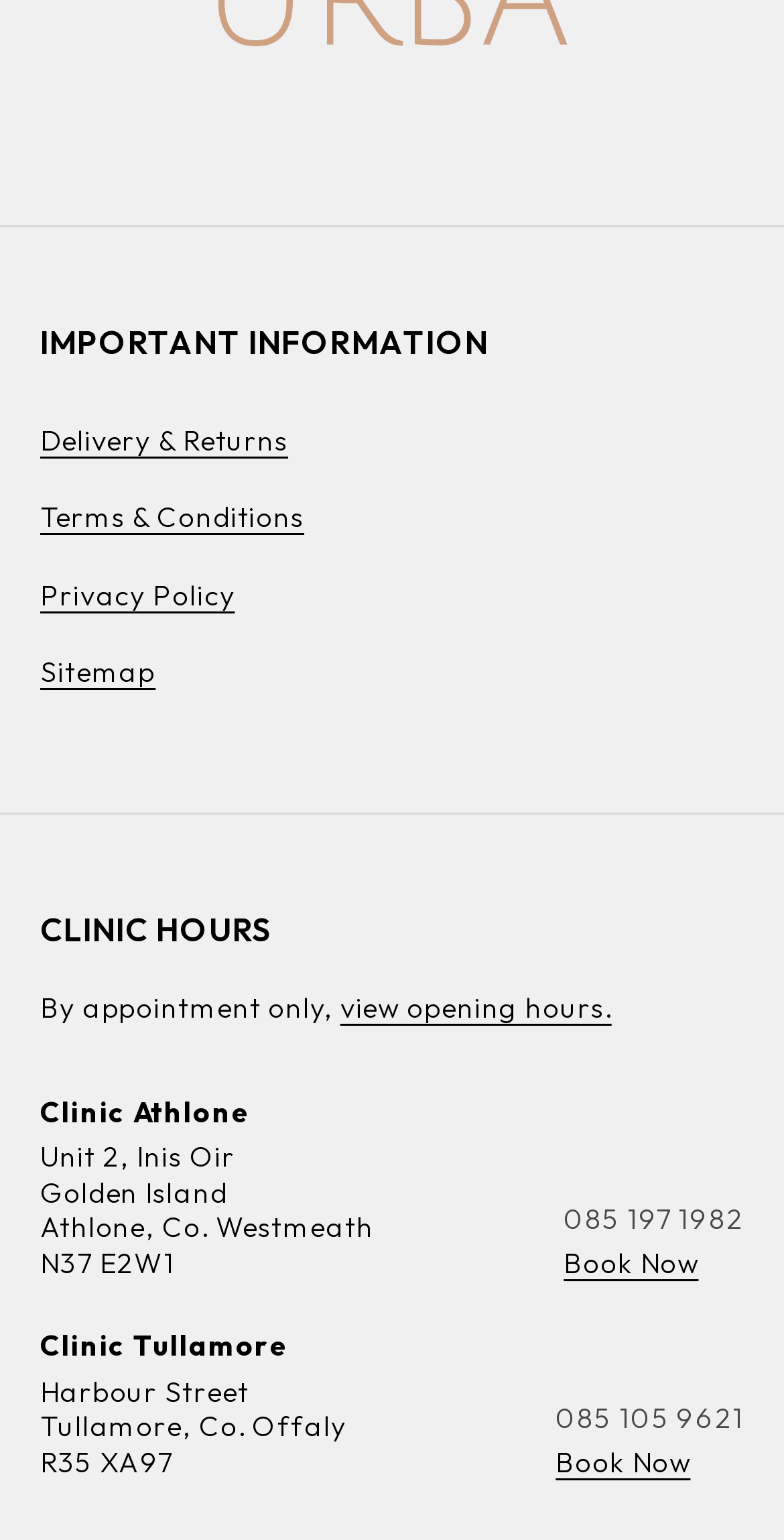Select the bounding box coordinates of the element I need to click to carry out the following instruction: "Like the post".

None